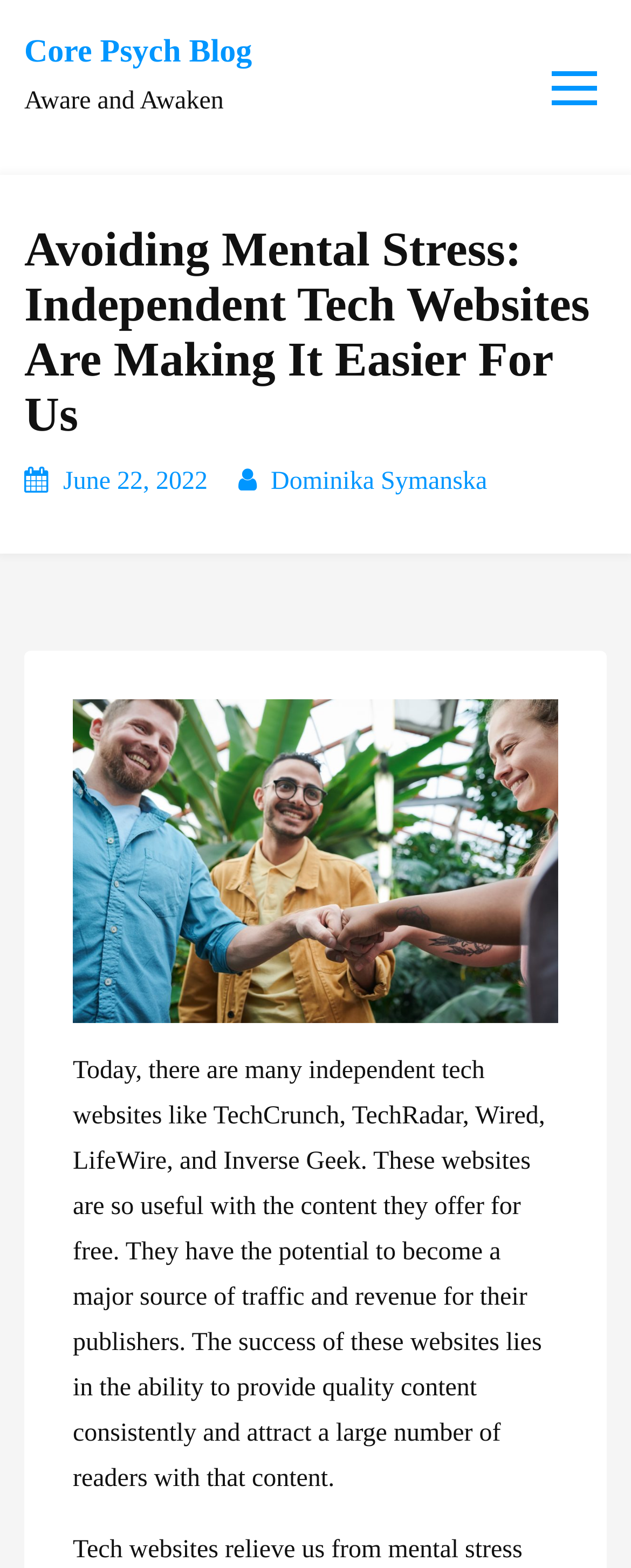What is the name of the blog?
Use the information from the screenshot to give a comprehensive response to the question.

The name of the blog can be found at the top left corner of the webpage, where it says 'Core Psych Blog' in a link format.